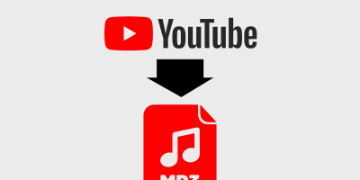Please provide a comprehensive response to the question based on the details in the image: What is the purpose of the conversion process?

The caption states that the graphic emphasizes the convenience of accessing music easily, implying that the purpose of the conversion process is to allow users to easily access and enjoy YouTube music content offline.